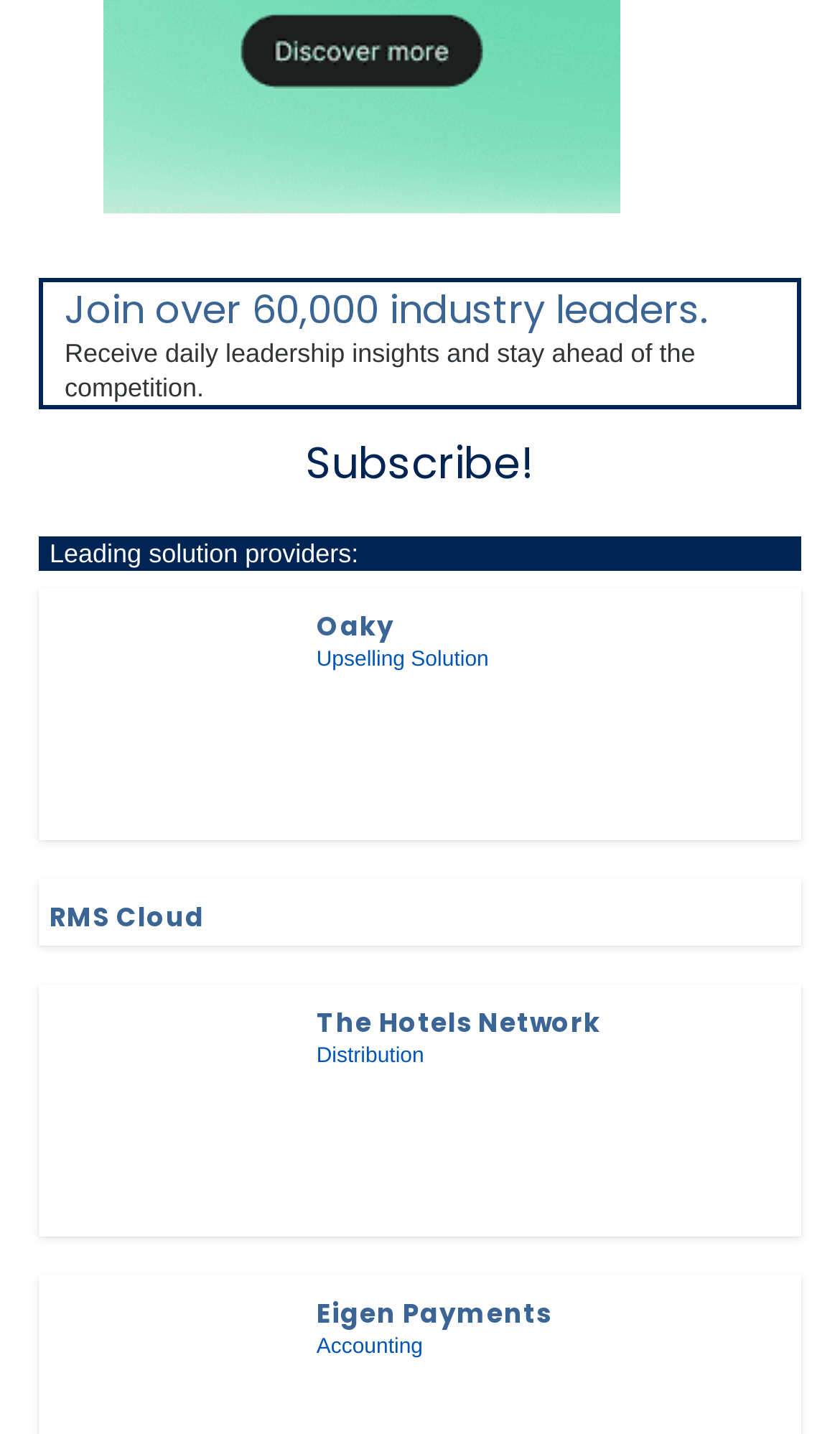Answer the question below using just one word or a short phrase: 
What is the purpose of this webpage?

Subscription